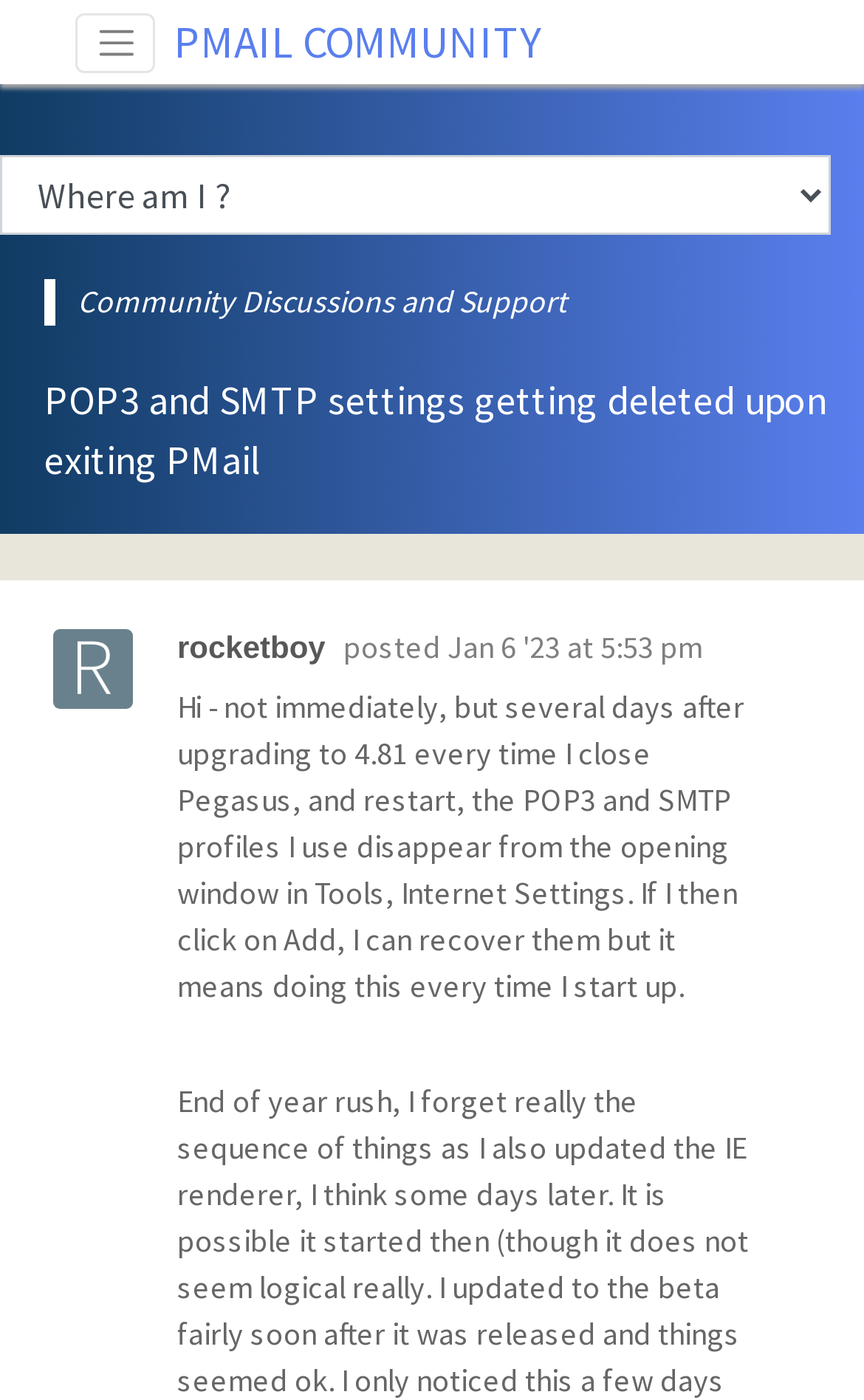Please provide a detailed answer to the question below based on the screenshot: 
When was the current topic posted?

The link element 'Jan 6 '23 at 5:53 pm' indicates the timestamp of when the current topic was posted.